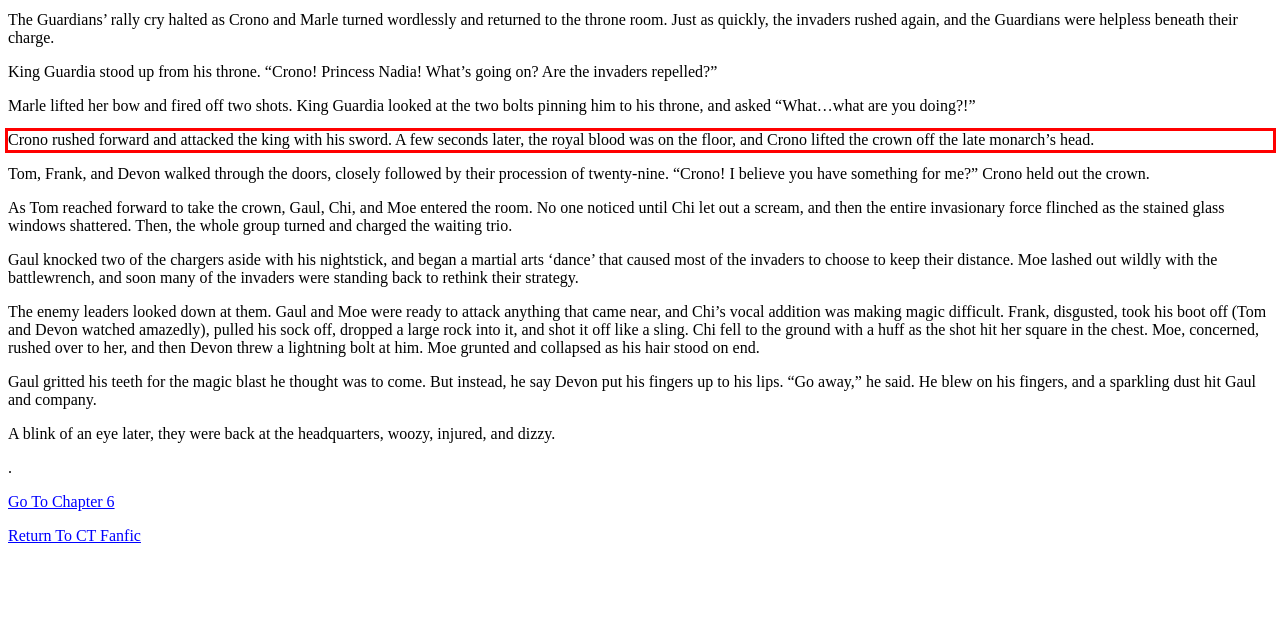Given a screenshot of a webpage containing a red rectangle bounding box, extract and provide the text content found within the red bounding box.

Crono rushed forward and attacked the king with his sword. A few seconds later, the royal blood was on the floor, and Crono lifted the crown off the late monarch’s head.